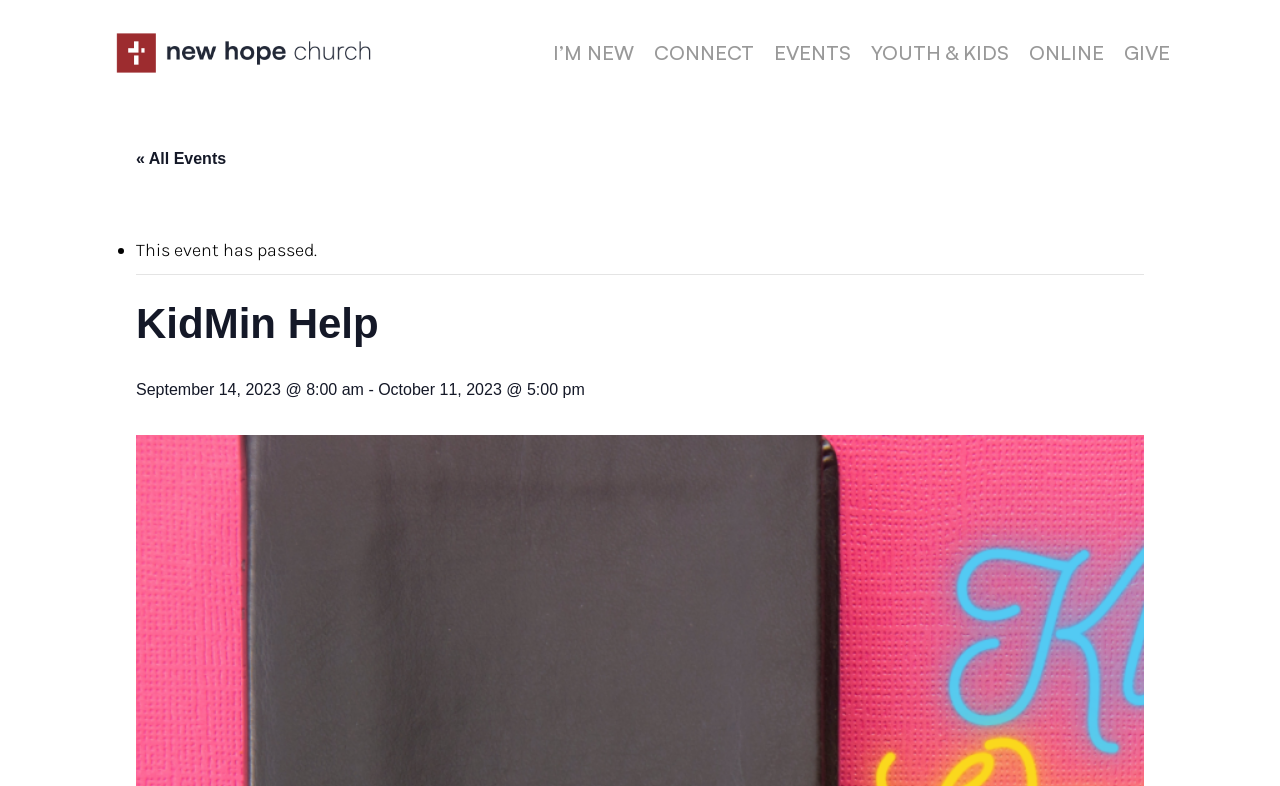Can you determine the bounding box coordinates of the area that needs to be clicked to fulfill the following instruction: "go to New Hope Church homepage"?

[0.086, 0.036, 0.294, 0.099]